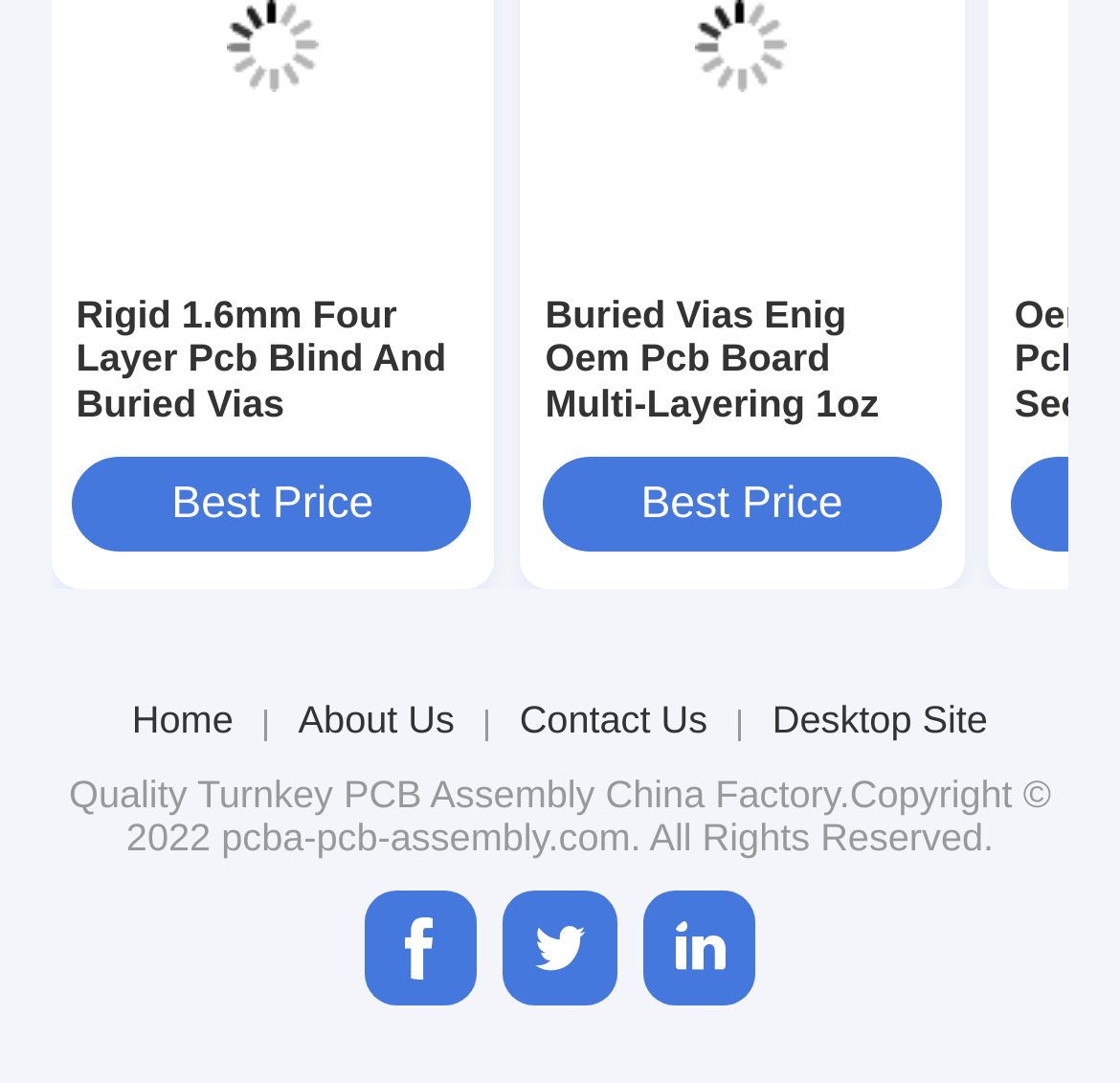Provide the bounding box coordinates in the format (top-left x, top-left y, bottom-right x, bottom-right y). All values are floating point numbers between 0 and 1. Determine the bounding box coordinate of the UI element described as: Turnkey PCB Assembly

[0.176, 0.715, 0.531, 0.754]